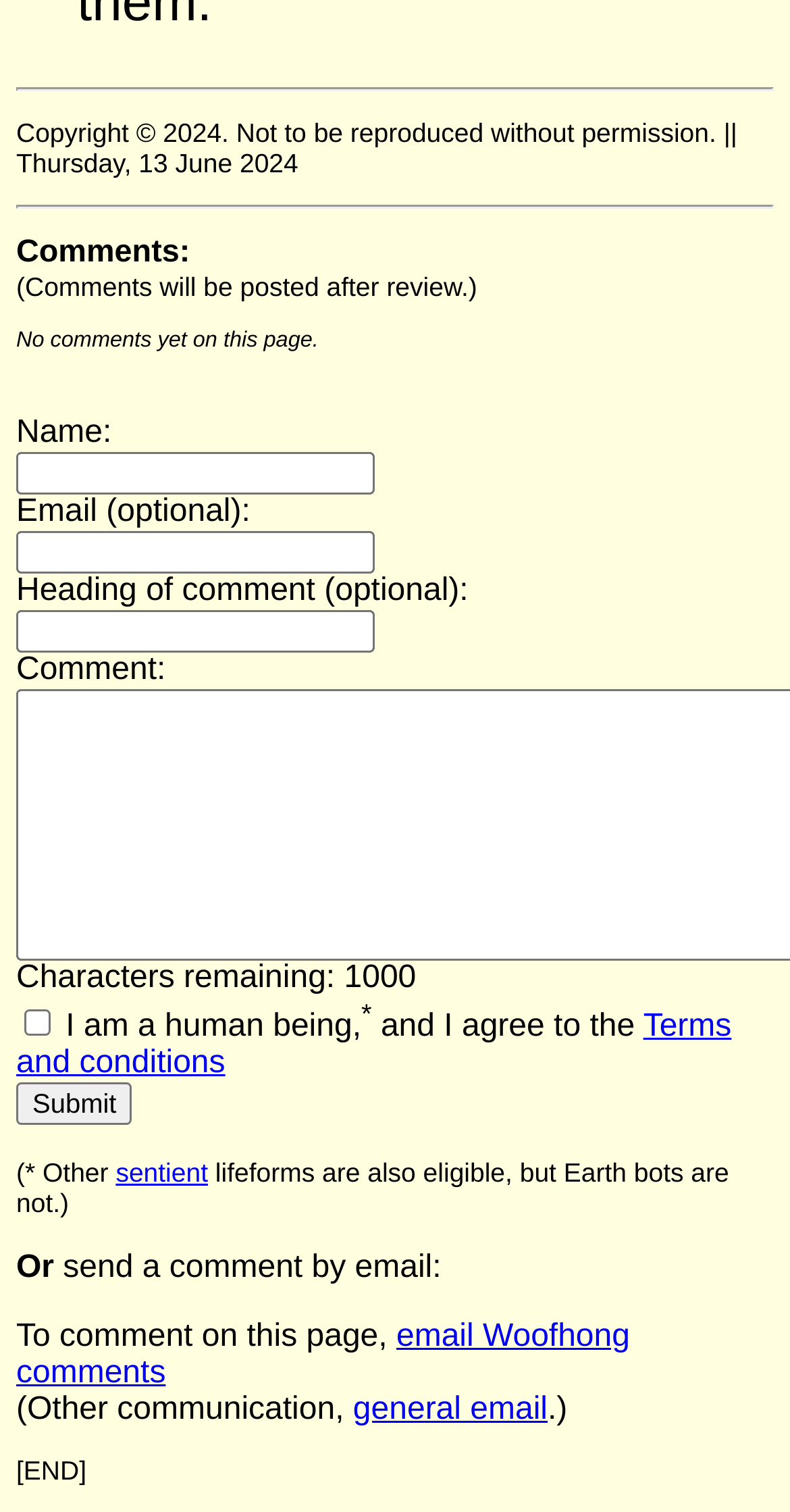What type of lifeforms are eligible to comment?
Please provide a comprehensive and detailed answer to the question.

According to the webpage, human beings and other sentient lifeforms are eligible to comment, as indicated by the text 'I am a human being,* and I agree to the Terms and conditions' and the clarification that 'other sentient lifeforms are also eligible'.